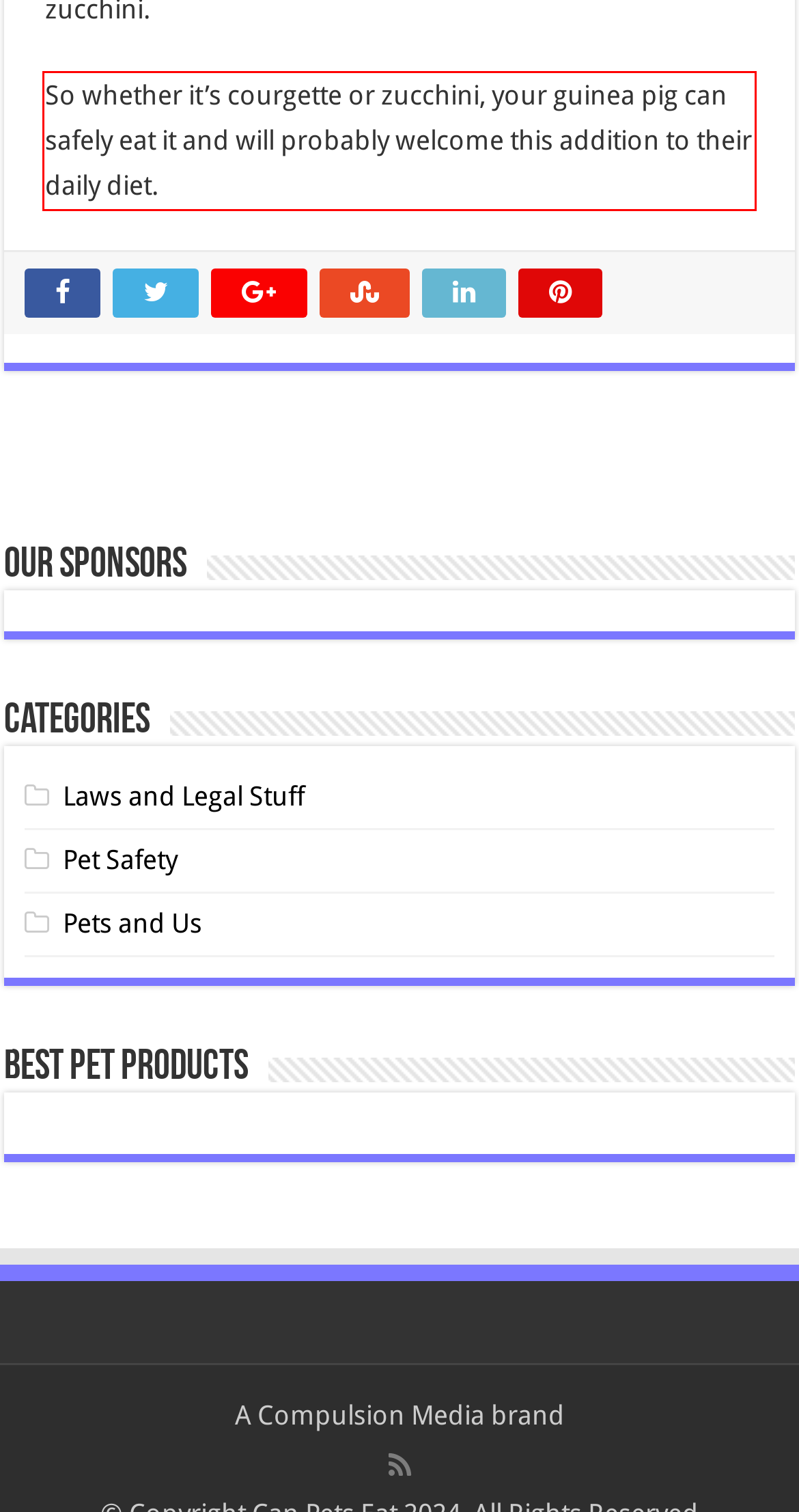Extract and provide the text found inside the red rectangle in the screenshot of the webpage.

So whether it’s courgette or zucchini, your guinea pig can safely eat it and will probably welcome this addition to their daily diet.